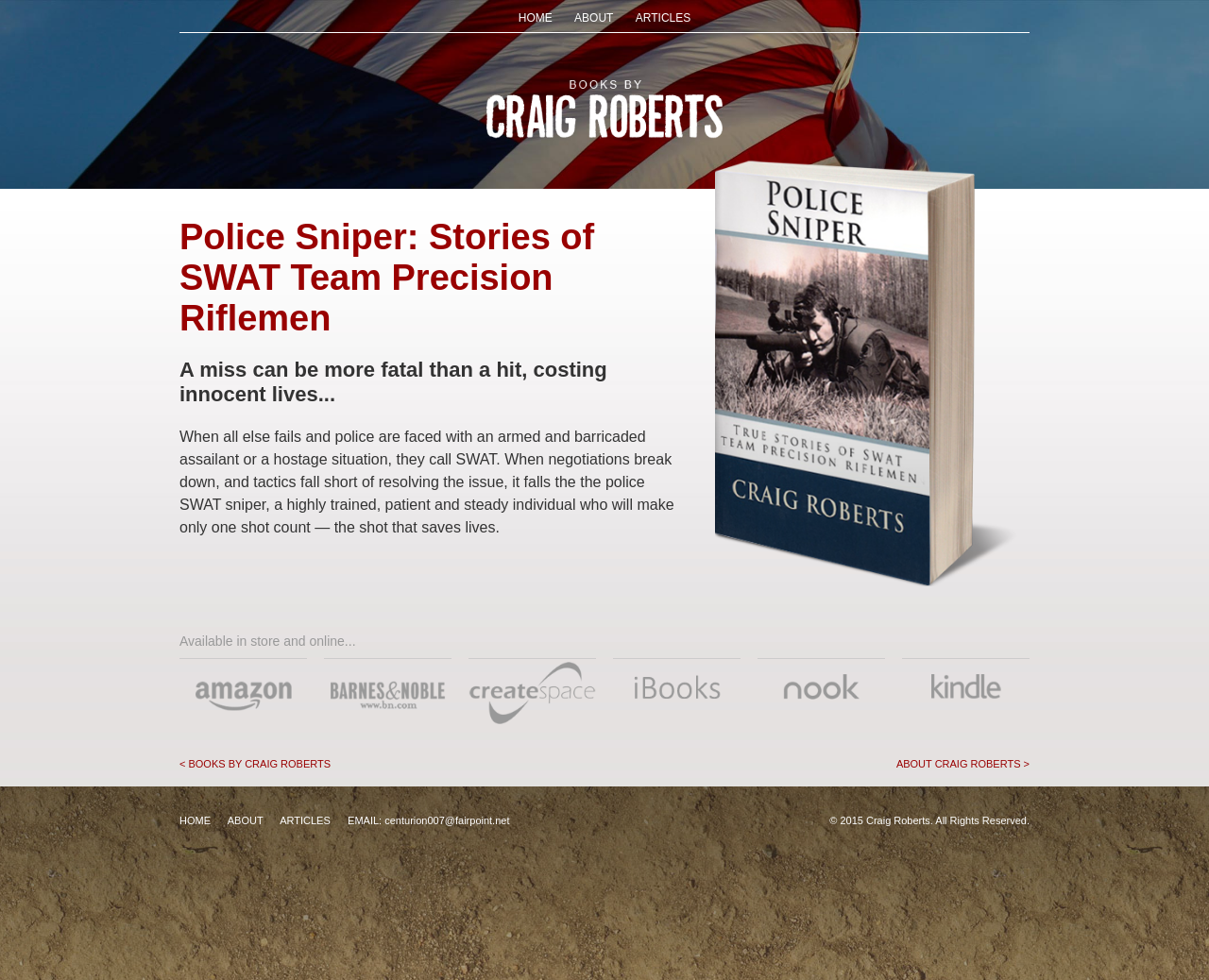Please specify the bounding box coordinates of the clickable section necessary to execute the following command: "contact the author".

[0.318, 0.831, 0.421, 0.843]